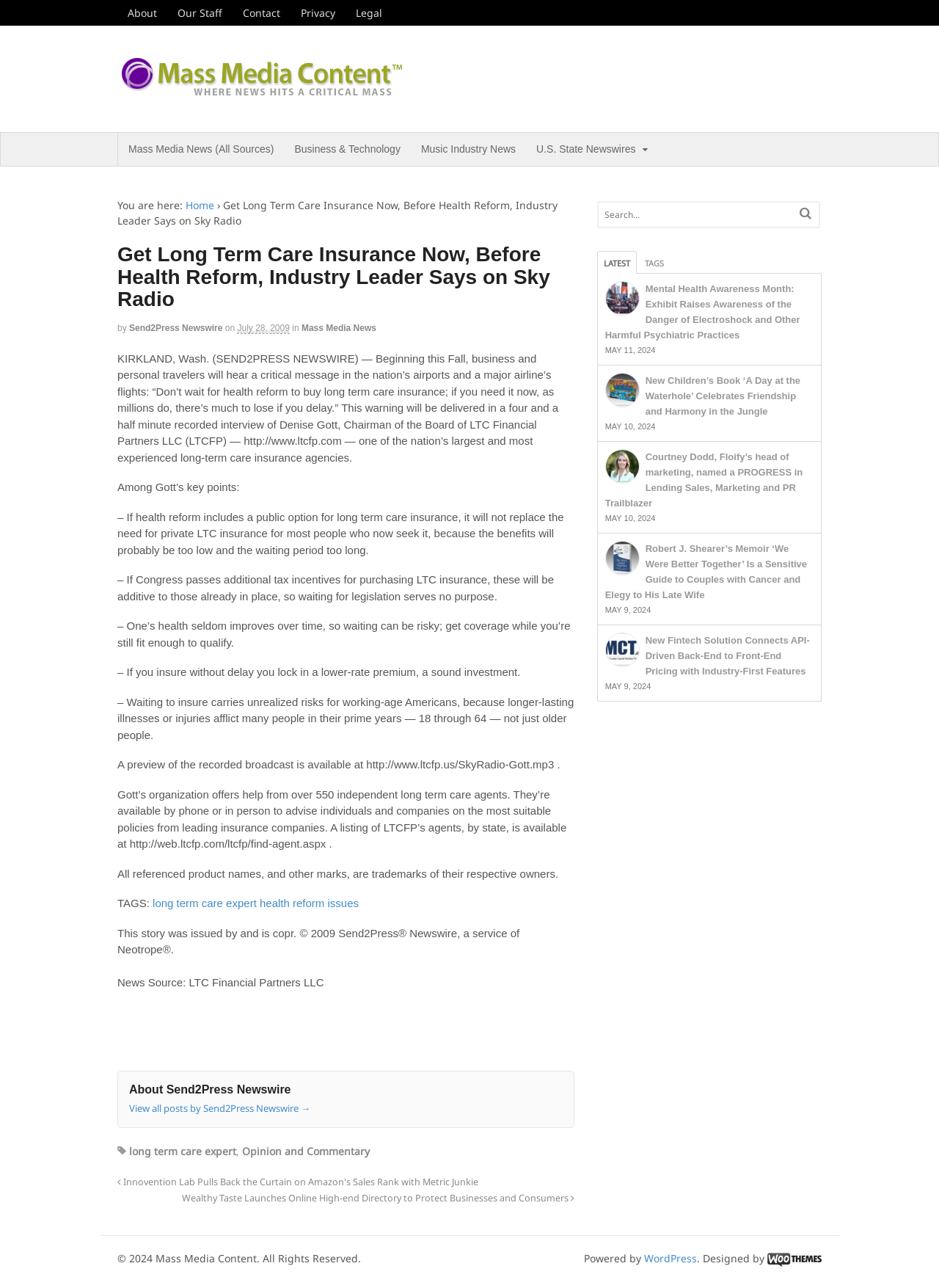Can you determine the bounding box coordinates of the area that needs to be clicked to fulfill the following instruction: "View the latest news"?

[0.636, 0.195, 0.678, 0.212]